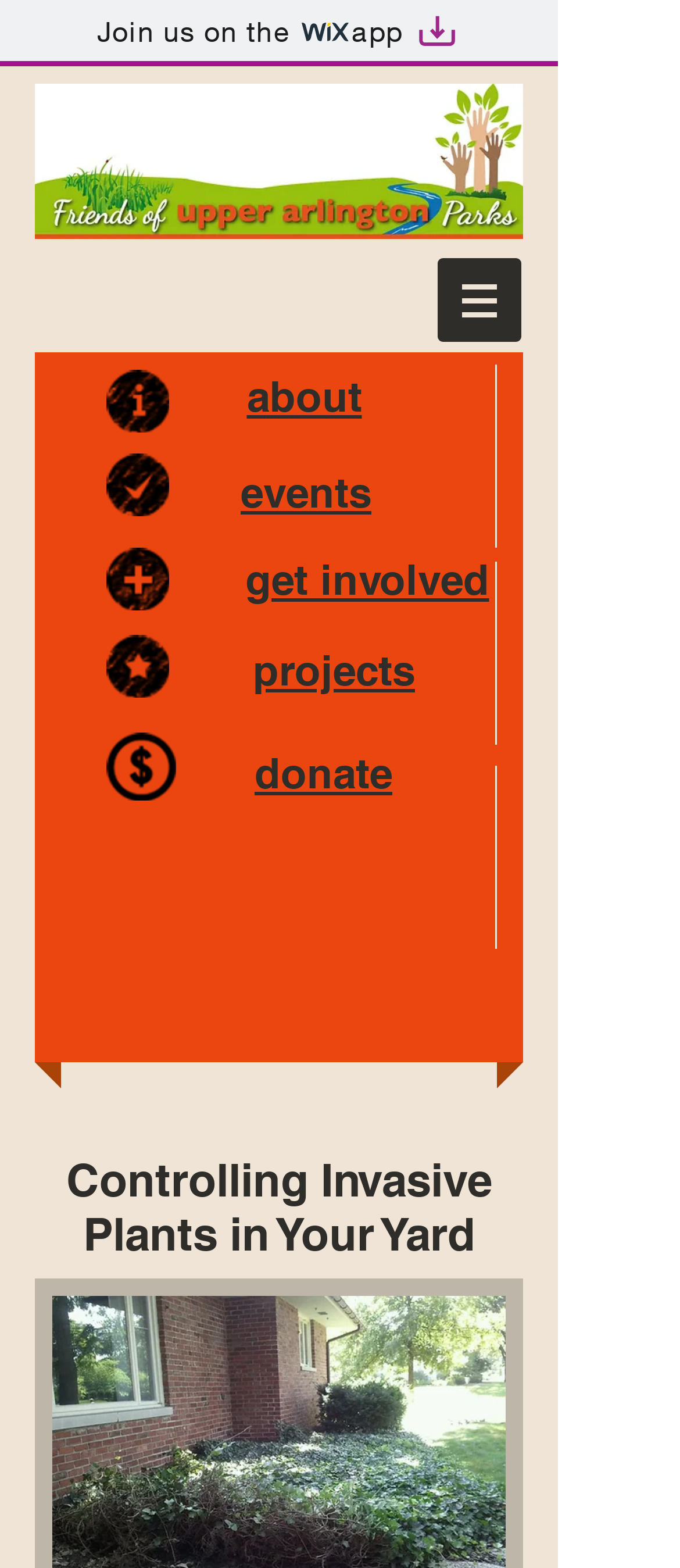How many navigation links are there?
Please use the image to provide a one-word or short phrase answer.

5